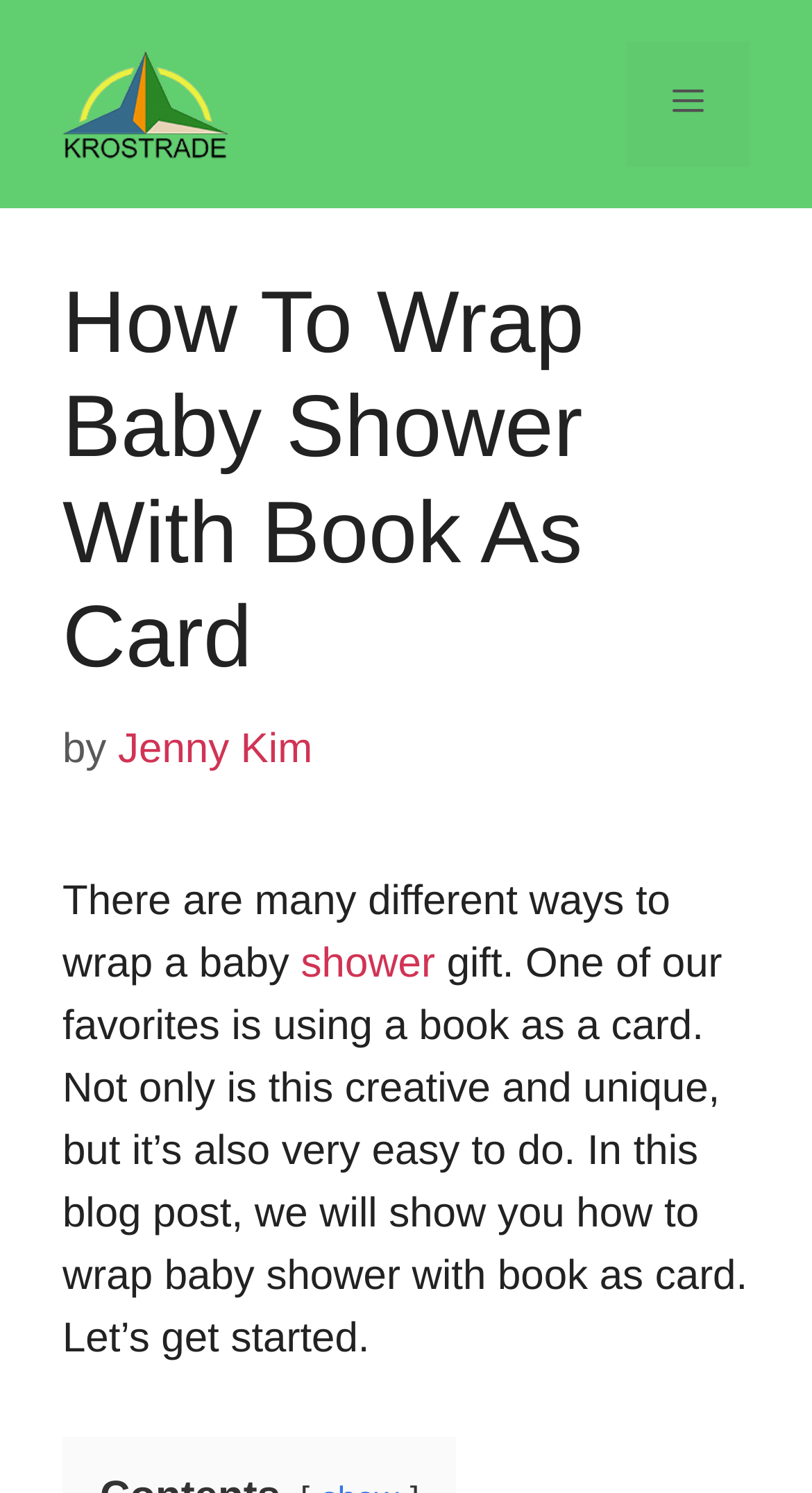Generate the main heading text from the webpage.

How To Wrap Baby Shower With Book As Card